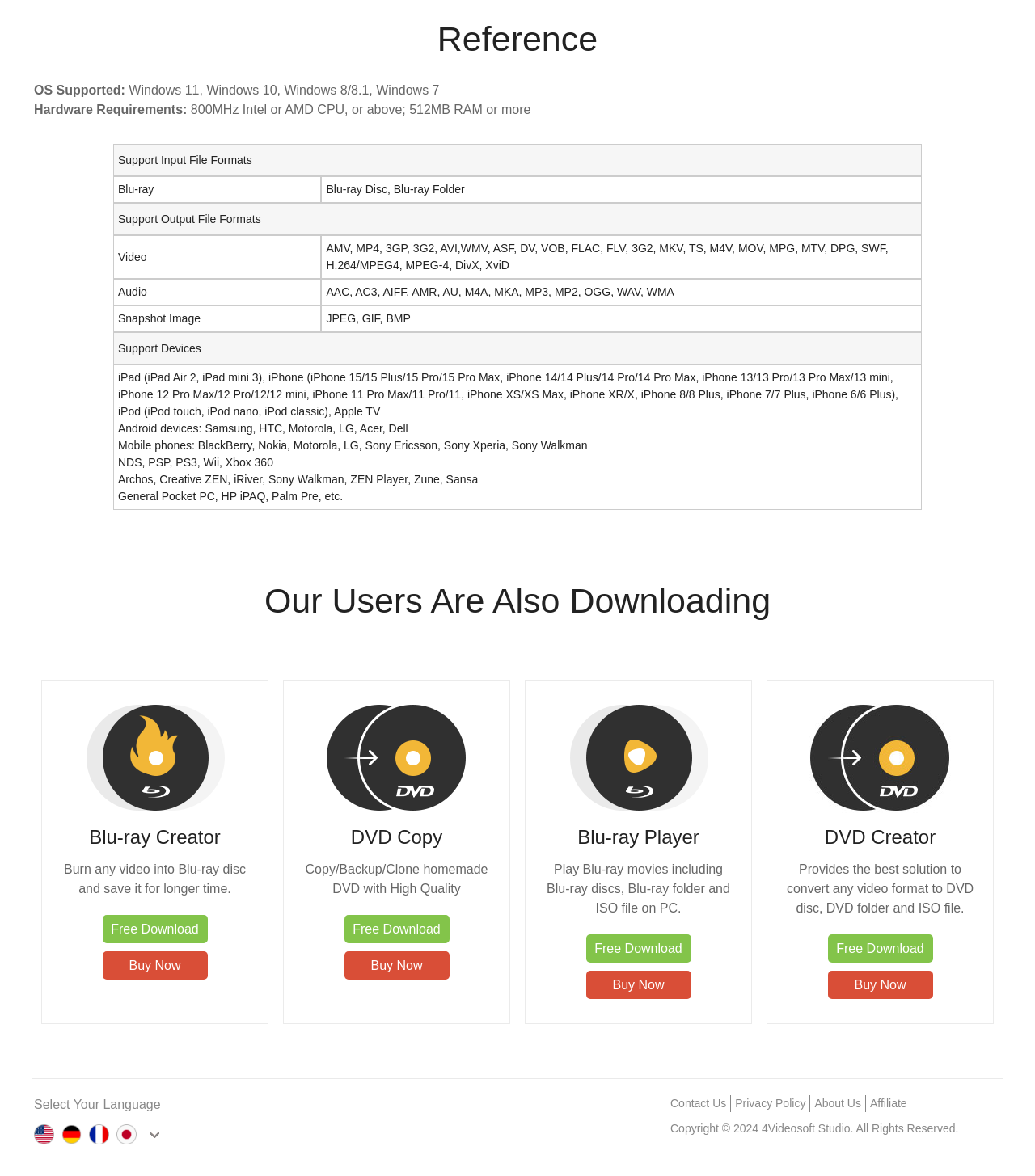Based on the element description parent_node: DVD Copy, identify the bounding box coordinates for the UI element. The coordinates should be in the format (top-left x, top-left y, bottom-right x, bottom-right y) and within the 0 to 1 range.

[0.29, 0.592, 0.477, 0.699]